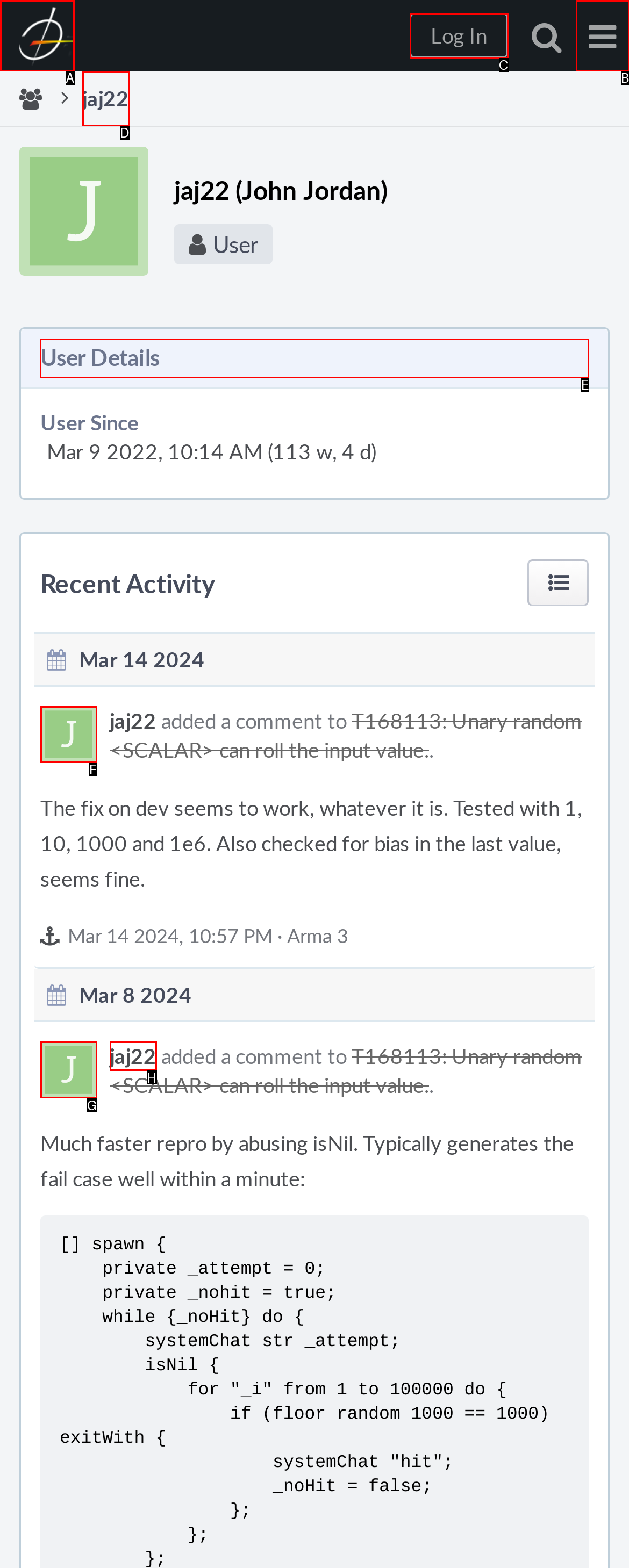Identify the correct UI element to click for the following task: View user details Choose the option's letter based on the given choices.

E